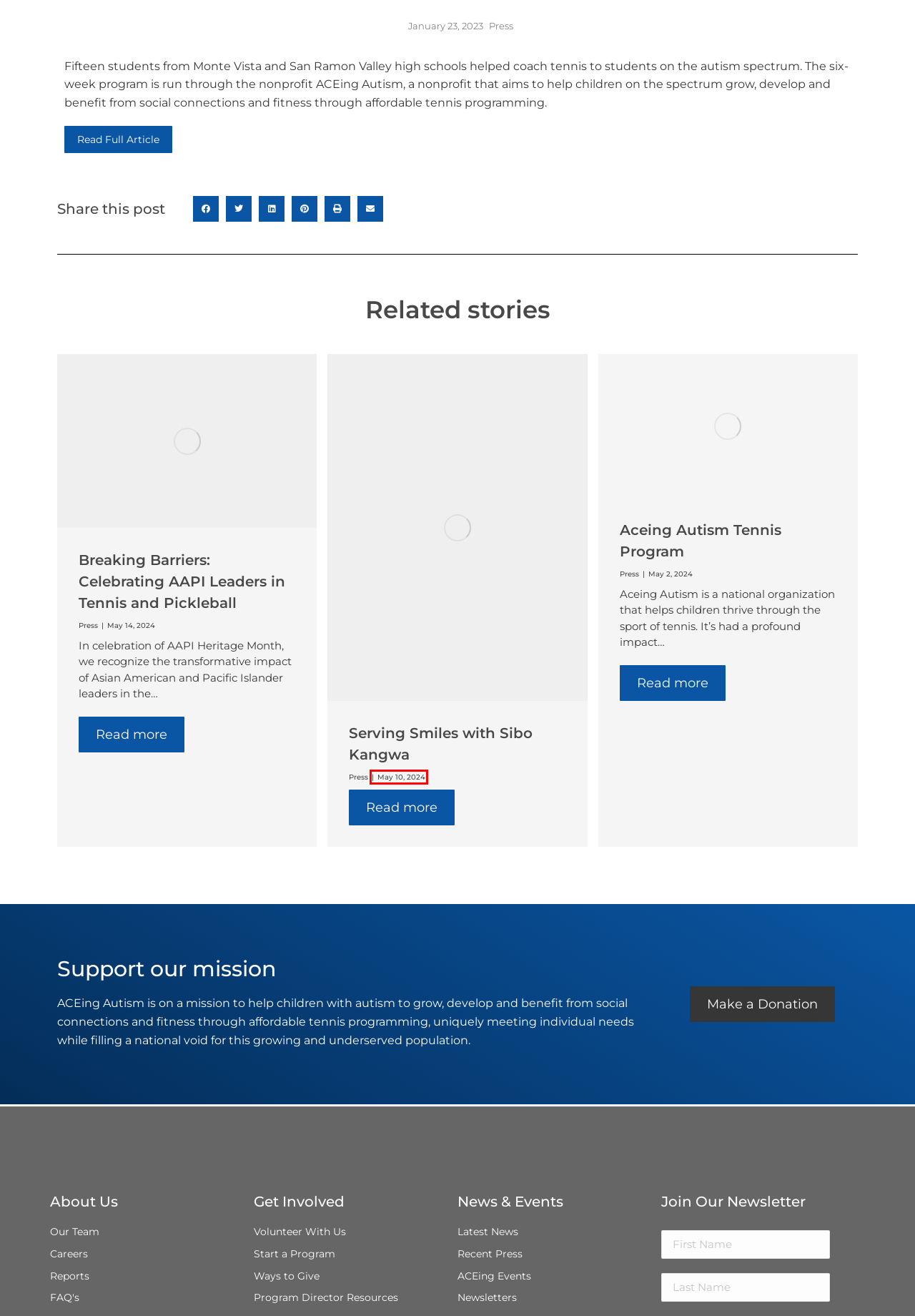Look at the screenshot of a webpage, where a red bounding box highlights an element. Select the best description that matches the new webpage after clicking the highlighted element. Here are the candidates:
A. May 10, 2024 – ACEing Autism
B. Aceing Autism Tennis Program – ACEing Autism
C. Serving Smiles with Sibo Kangwa – ACEing Autism
D. Breaking Barriers: Celebrating AAPI Leaders in Tennis and Pickleball – ACEing Autism
E. January 23, 2023 – ACEing Autism
F. May 2, 2024 – ACEing Autism
G. Press – ACEing Autism
H. May 14, 2024 – ACEing Autism

A